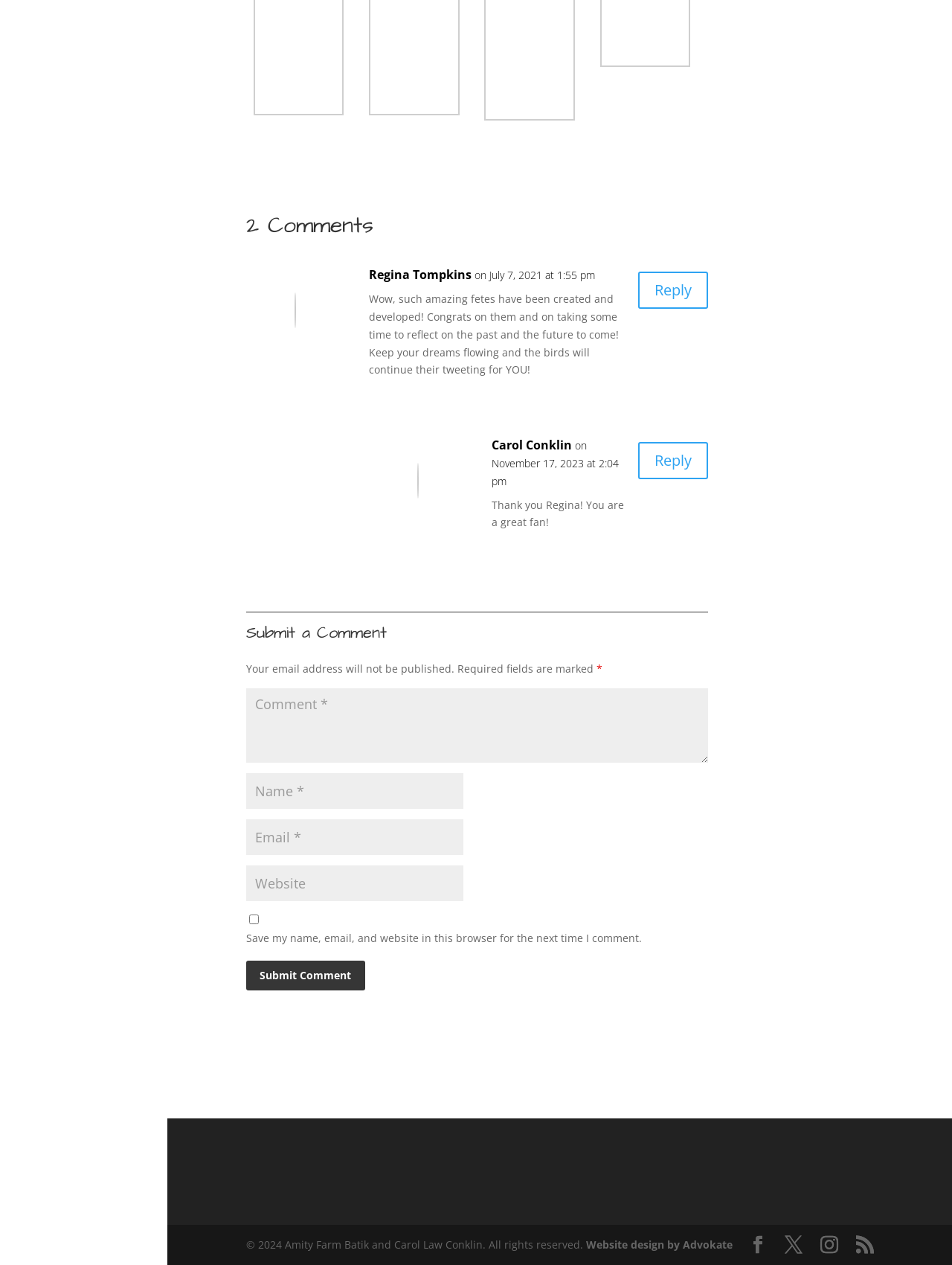What is the label of the first textbox in the comment form?
Please interpret the details in the image and answer the question thoroughly.

I can see that the first textbox element has a sibling StaticText element with the text 'Comment *', which suggests that the label of the first textbox is 'Comment *'.